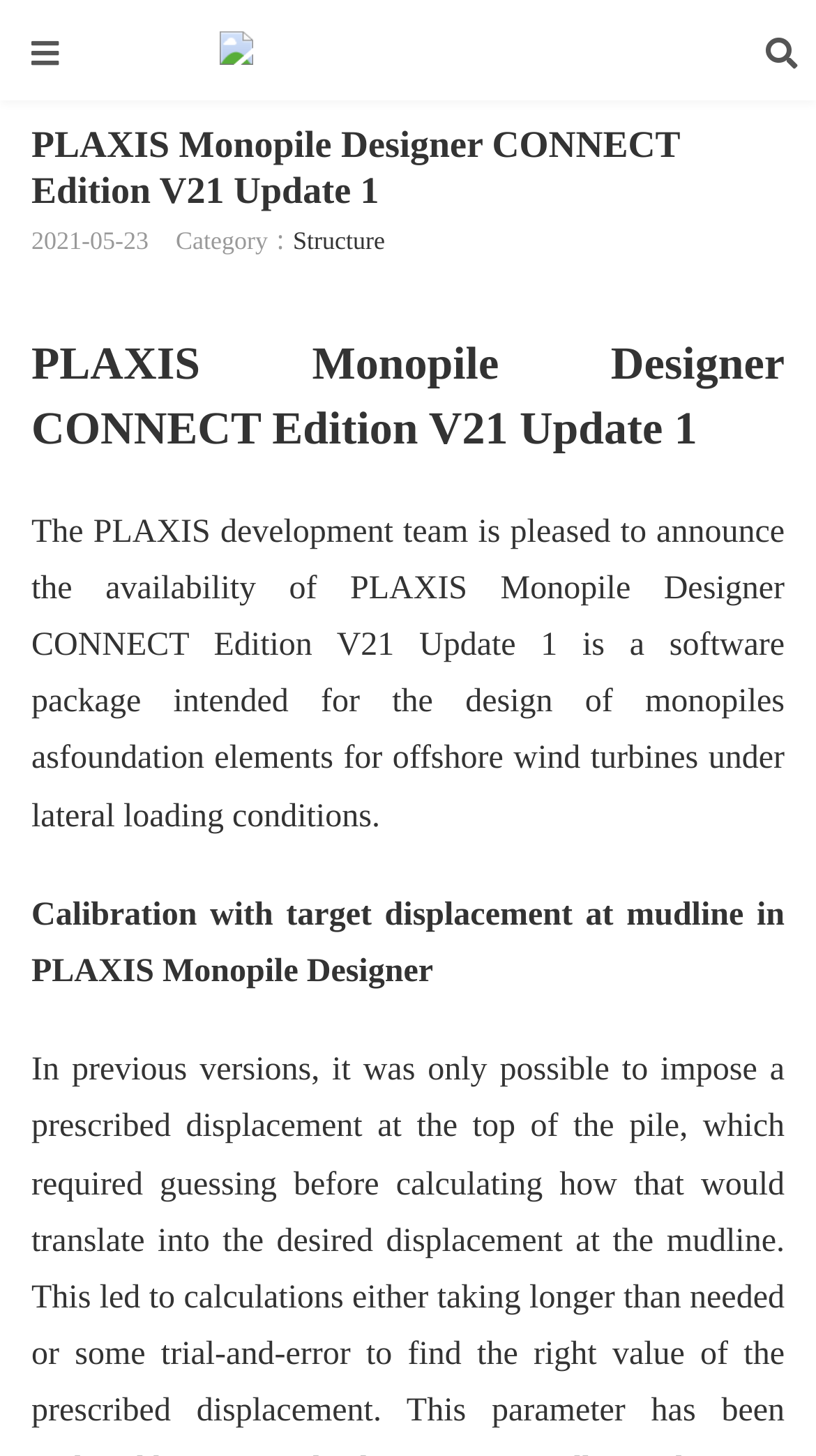Bounding box coordinates are given in the format (top-left x, top-left y, bottom-right x, bottom-right y). All values should be floating point numbers between 0 and 1. Provide the bounding box coordinate for the UI element described as: Crack software Archive

[0.269, 0.022, 0.731, 0.05]